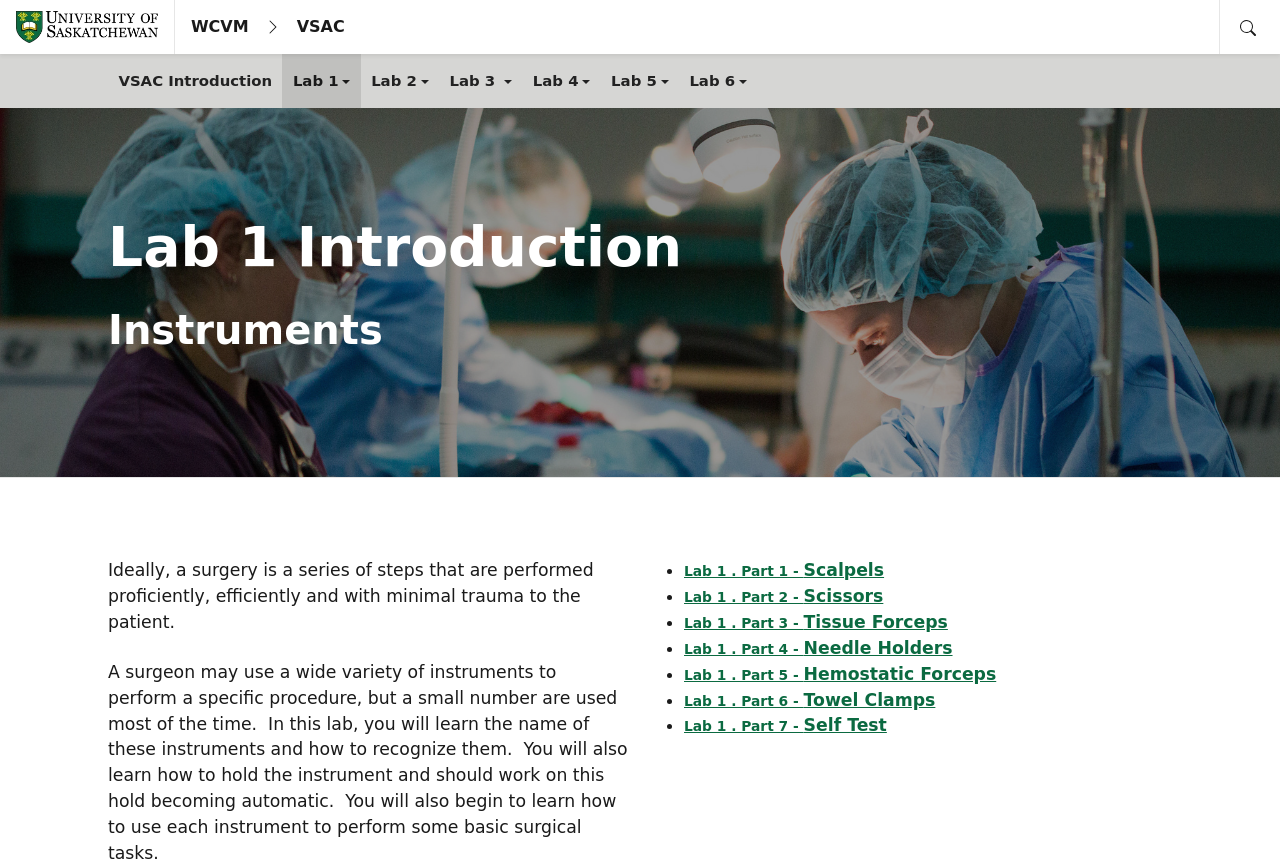What is the orientation of the menu?
Based on the image, give a one-word or short phrase answer.

Vertical